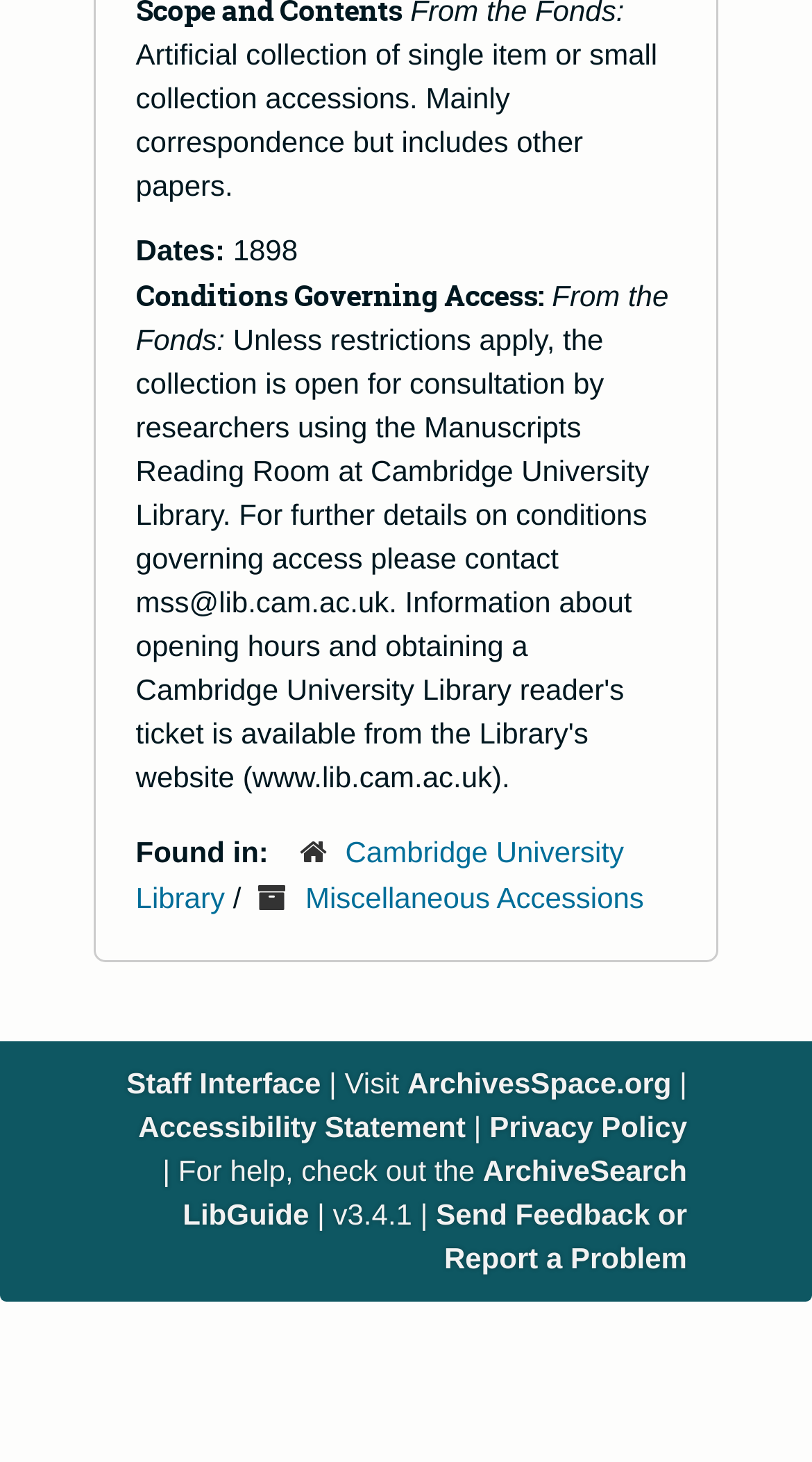Locate the bounding box coordinates of the segment that needs to be clicked to meet this instruction: "Go to ArchivesSpace.org".

[0.502, 0.729, 0.827, 0.752]